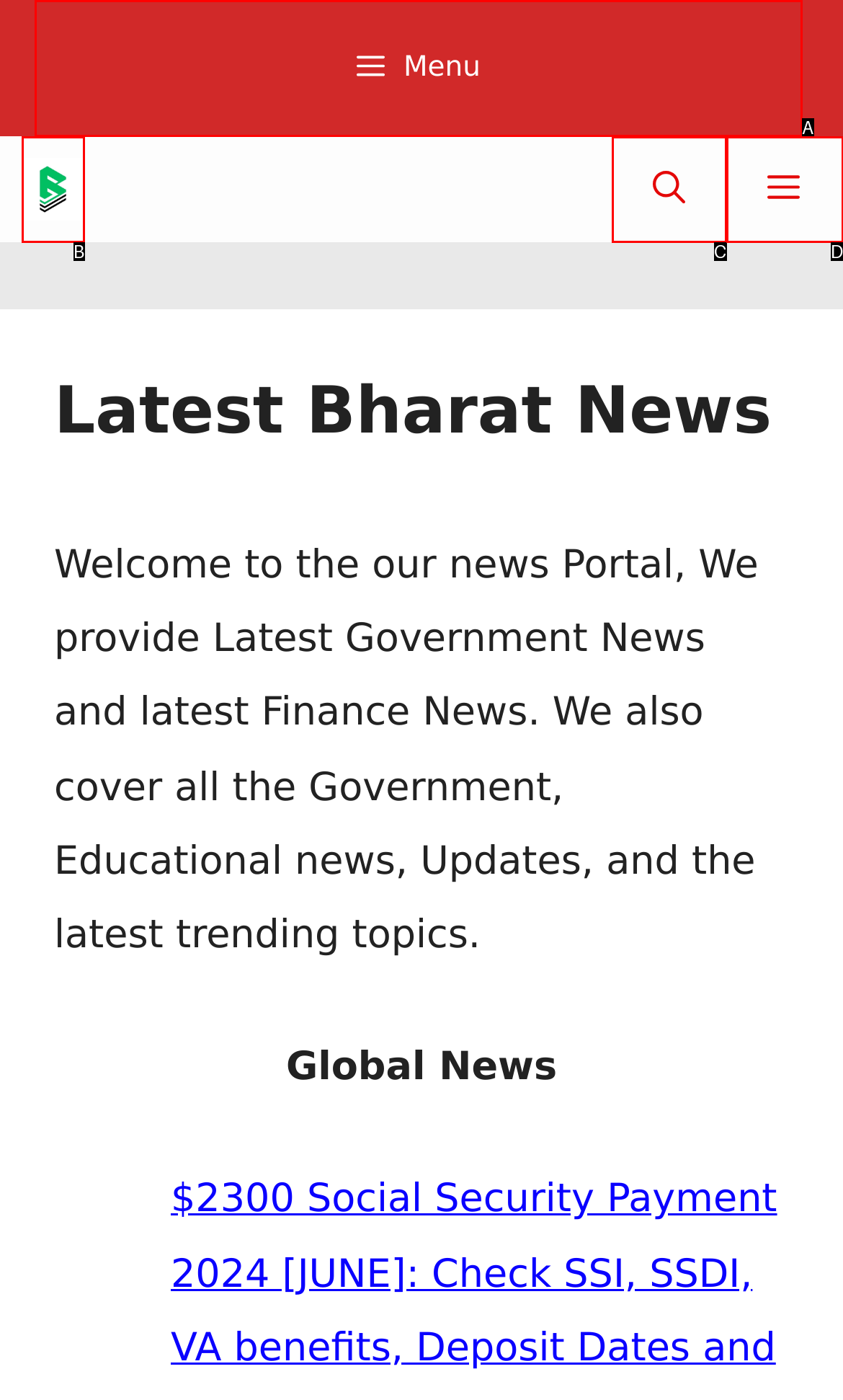Match the HTML element to the description: aria-label="Open Search Bar". Respond with the letter of the correct option directly.

C